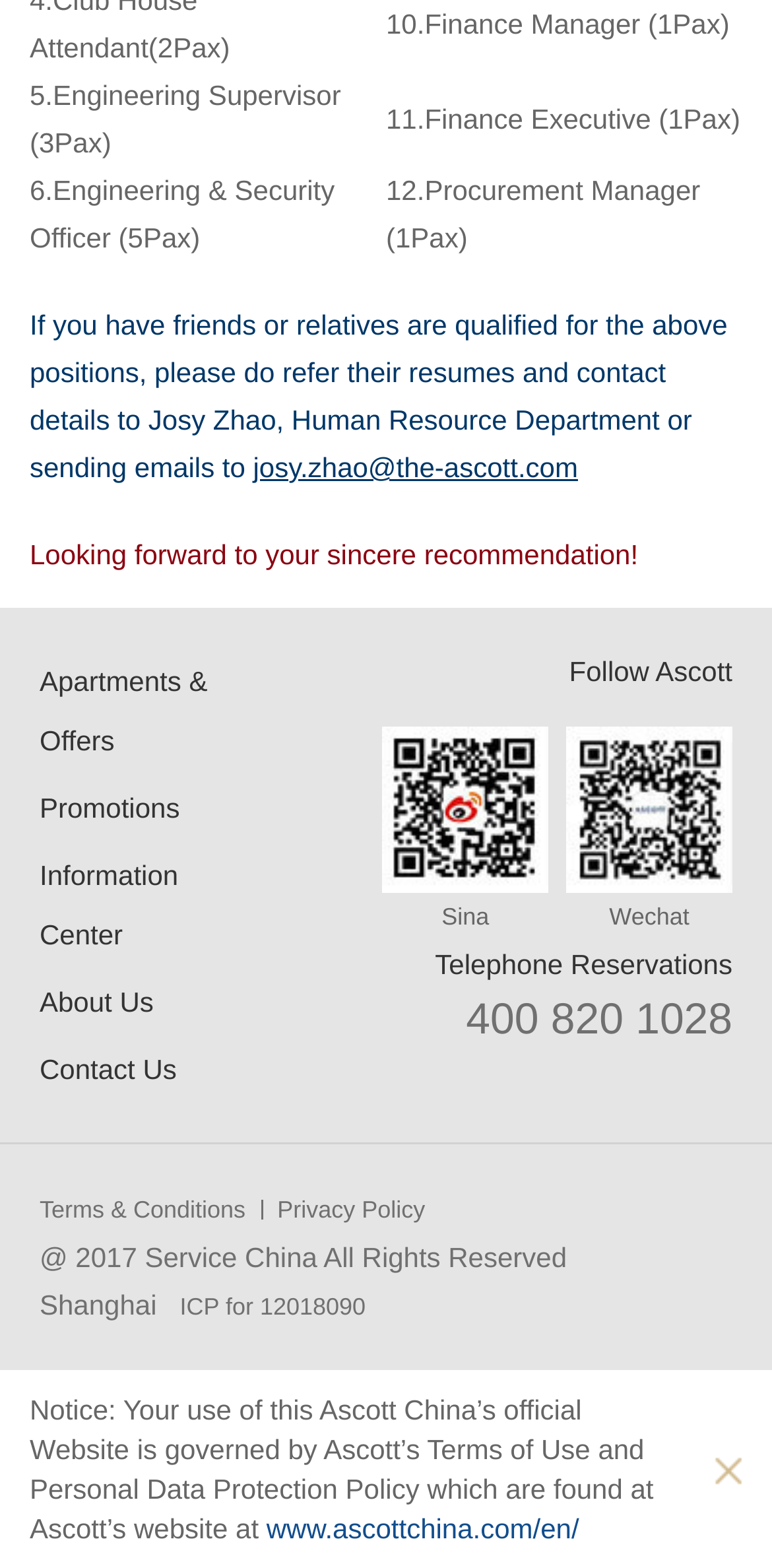Identify the bounding box of the UI component described as: "Privacy Policy".

[0.339, 0.756, 0.571, 0.787]